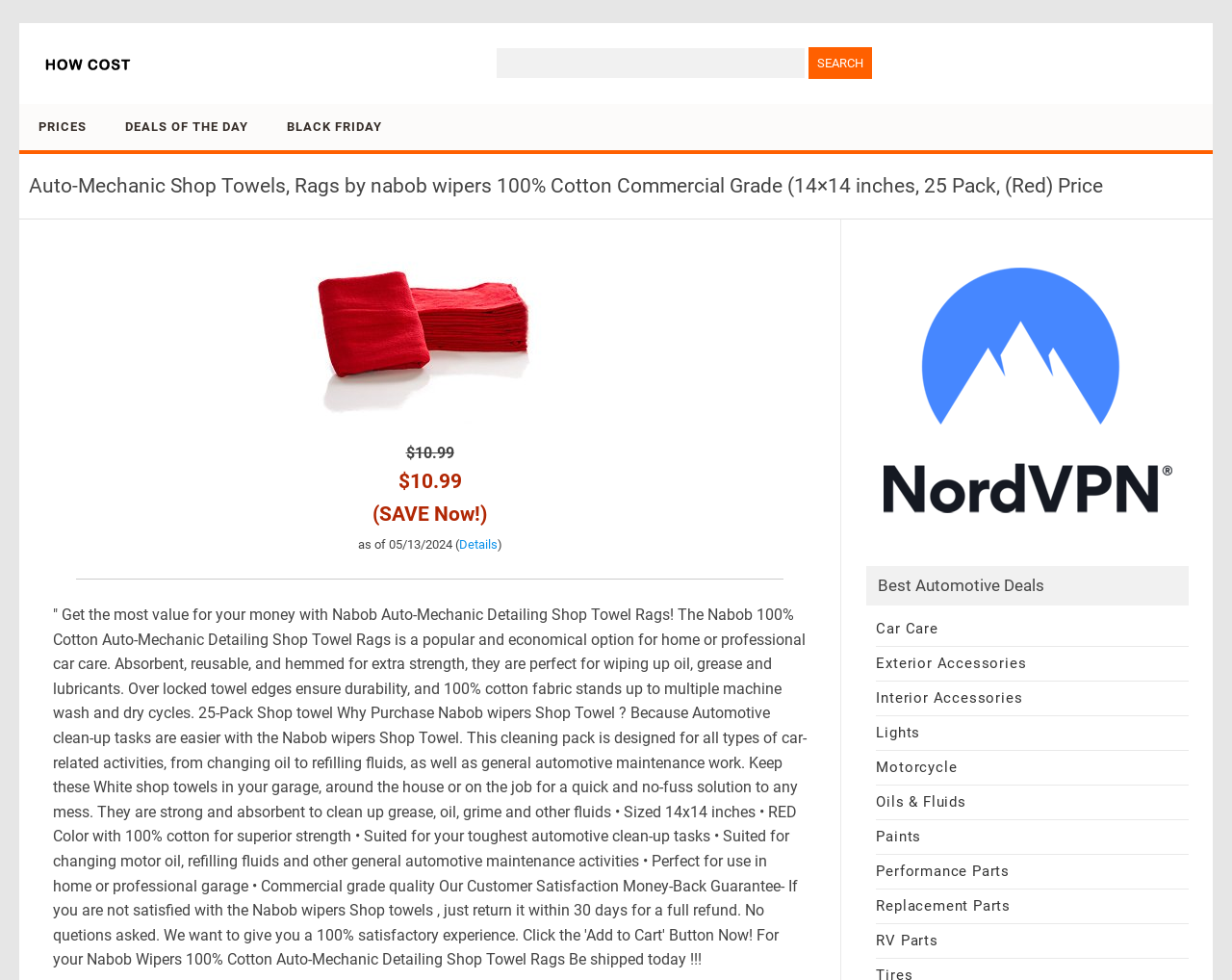Identify the bounding box coordinates of the region that should be clicked to execute the following instruction: "Search for a product".

[0.403, 0.049, 0.653, 0.08]